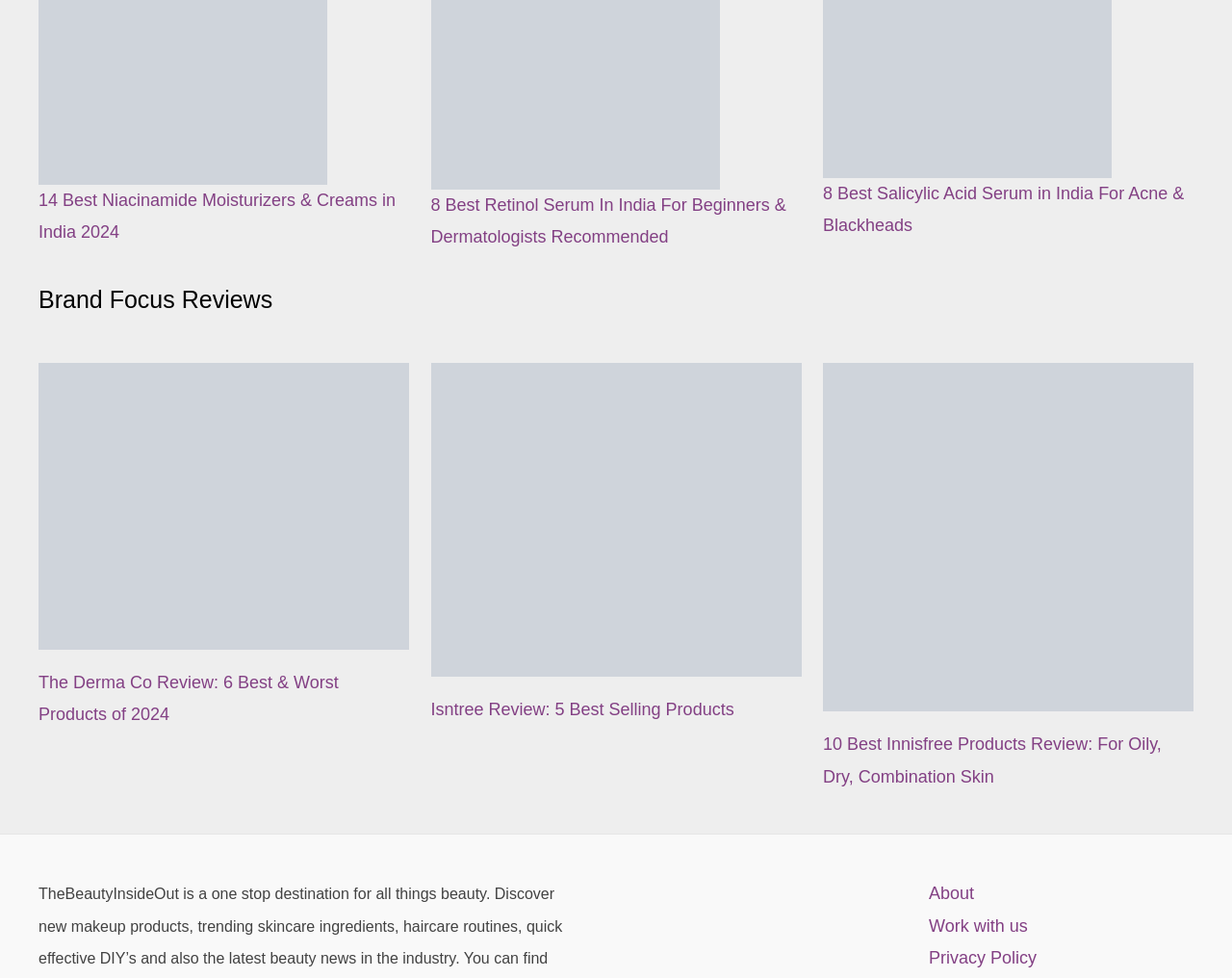Determine the bounding box for the described HTML element: "Work with us". Ensure the coordinates are four float numbers between 0 and 1 in the format [left, top, right, bottom].

[0.754, 0.931, 0.834, 0.964]